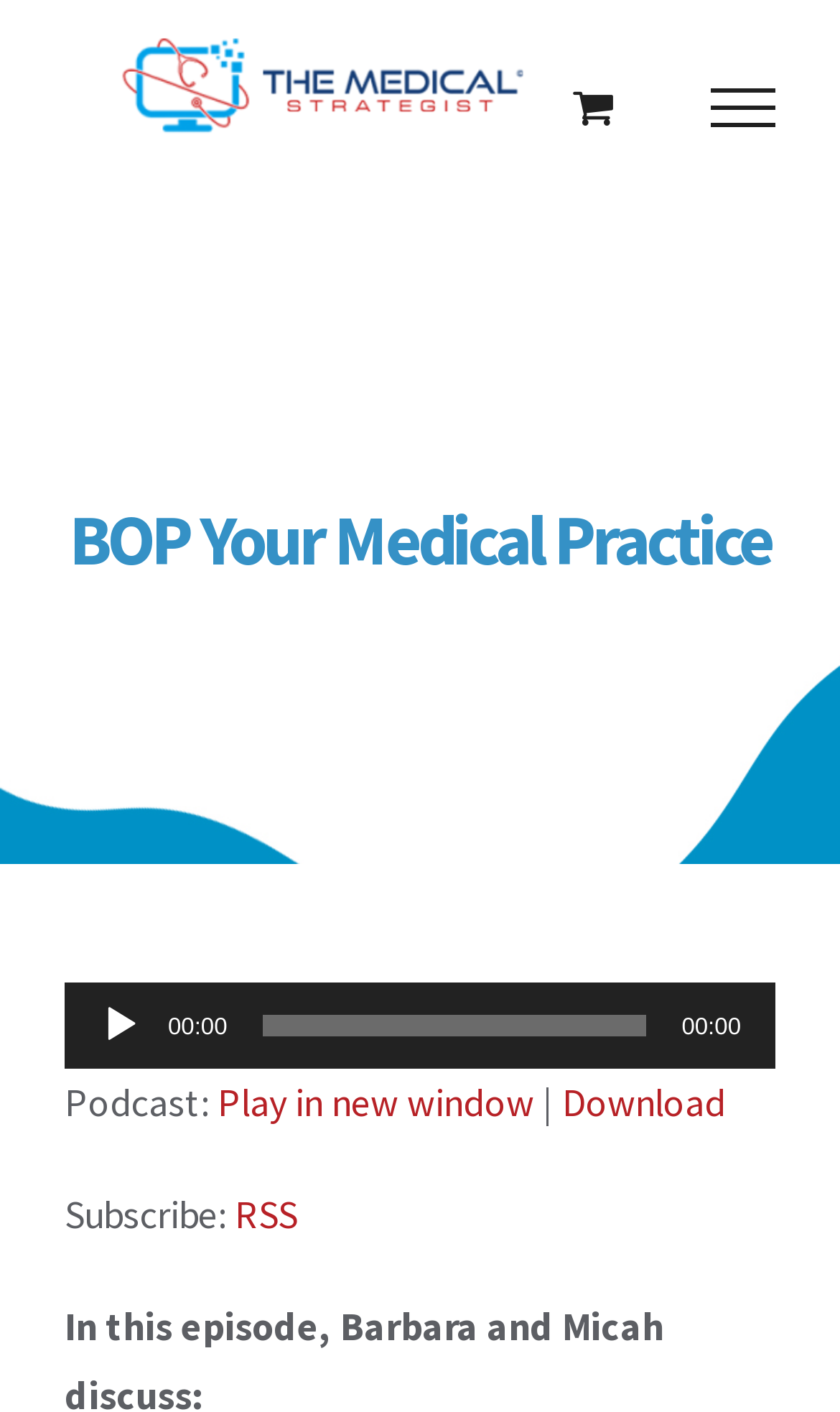How many links are below the podcast title?
Look at the screenshot and provide an in-depth answer.

I examined the section below the podcast title and found three links: 'Play in new window', 'Download', and 'RSS'.